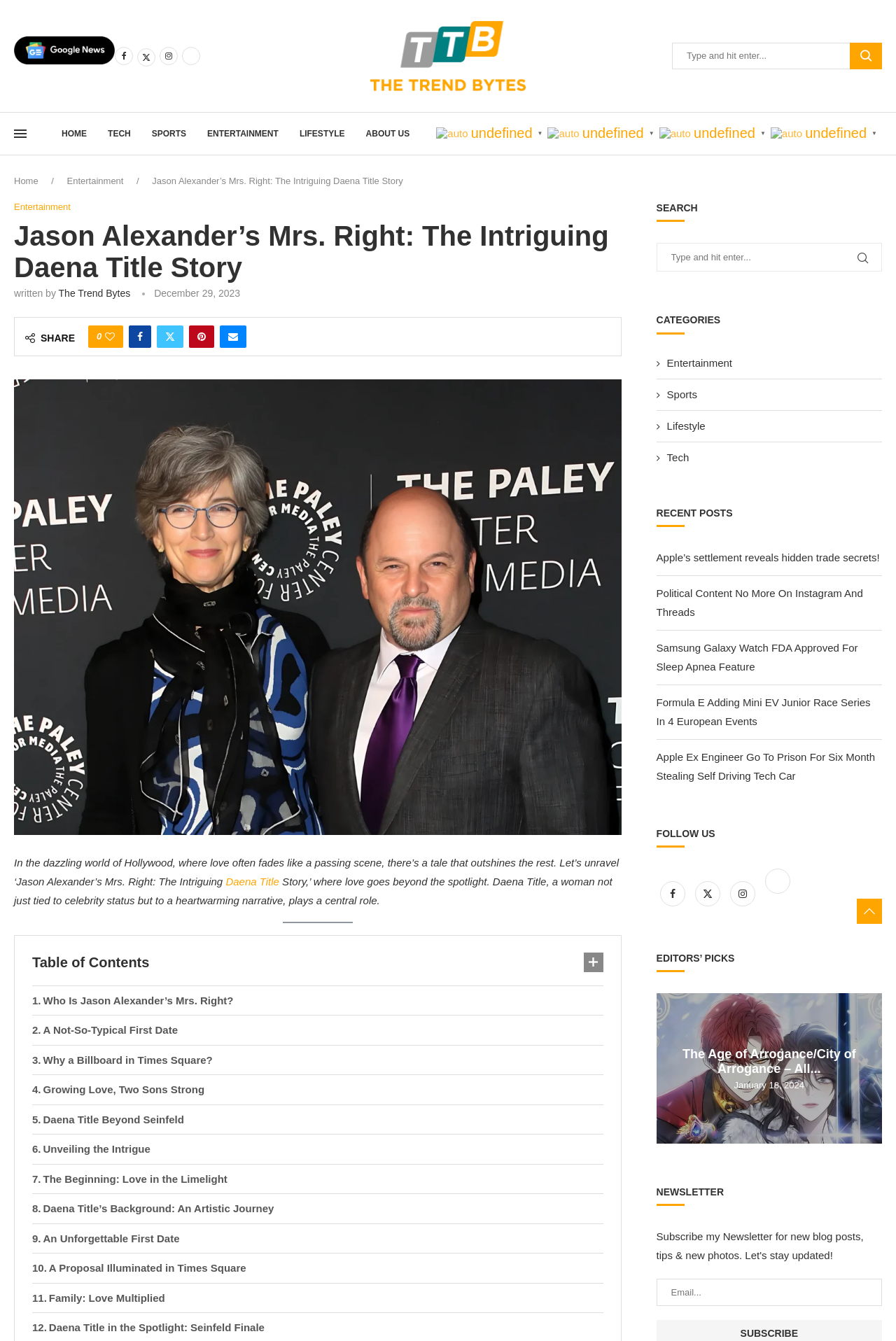What is the date of the article?
Refer to the screenshot and deliver a thorough answer to the question presented.

The webpage contains a time element with the text 'December 29, 2023', which indicates the date of the article.